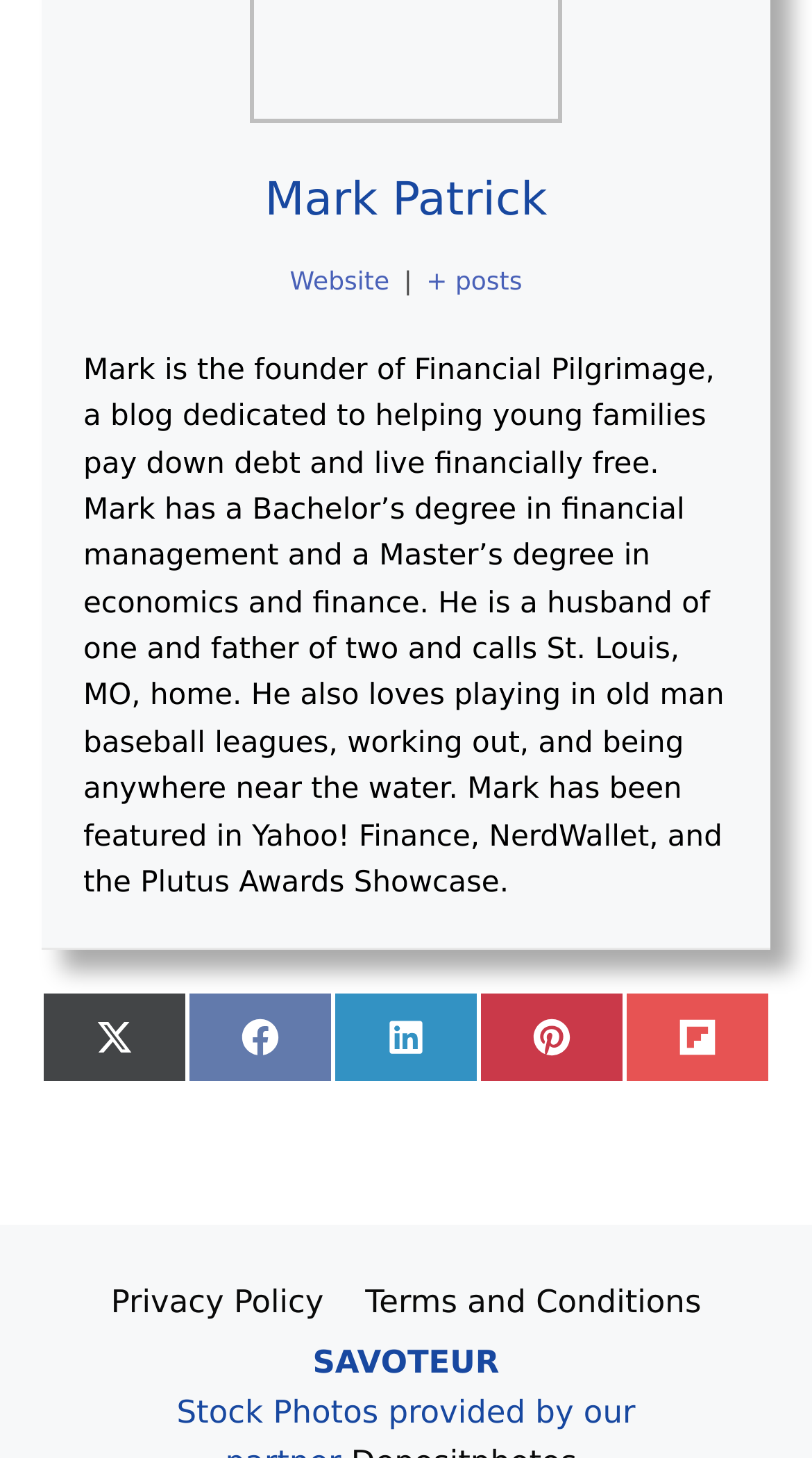Determine the bounding box coordinates of the UI element described below. Use the format (top-left x, top-left y, bottom-right x, bottom-right y) with floating point numbers between 0 and 1: Terms and Conditions

[0.45, 0.881, 0.864, 0.906]